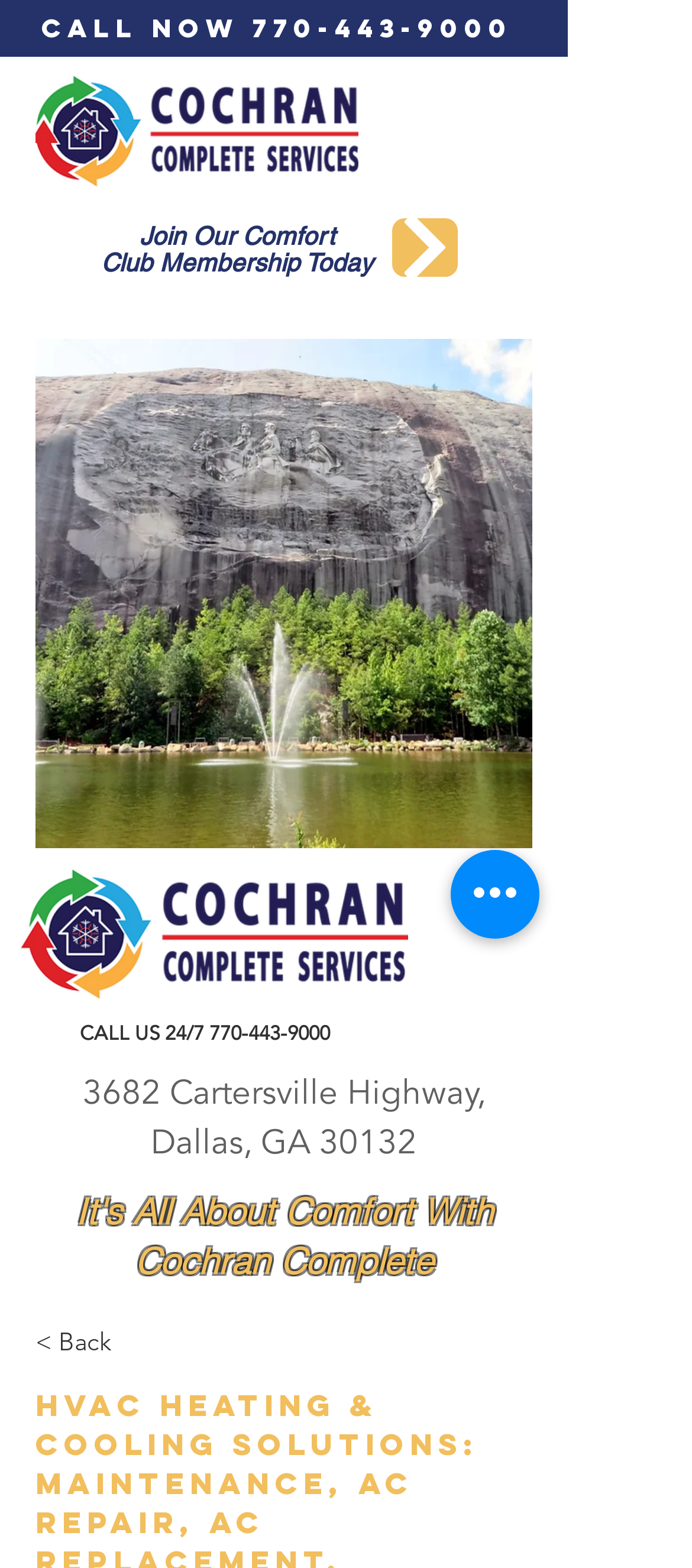Kindly provide the bounding box coordinates of the section you need to click on to fulfill the given instruction: "Call the phone number".

[0.06, 0.007, 0.761, 0.028]